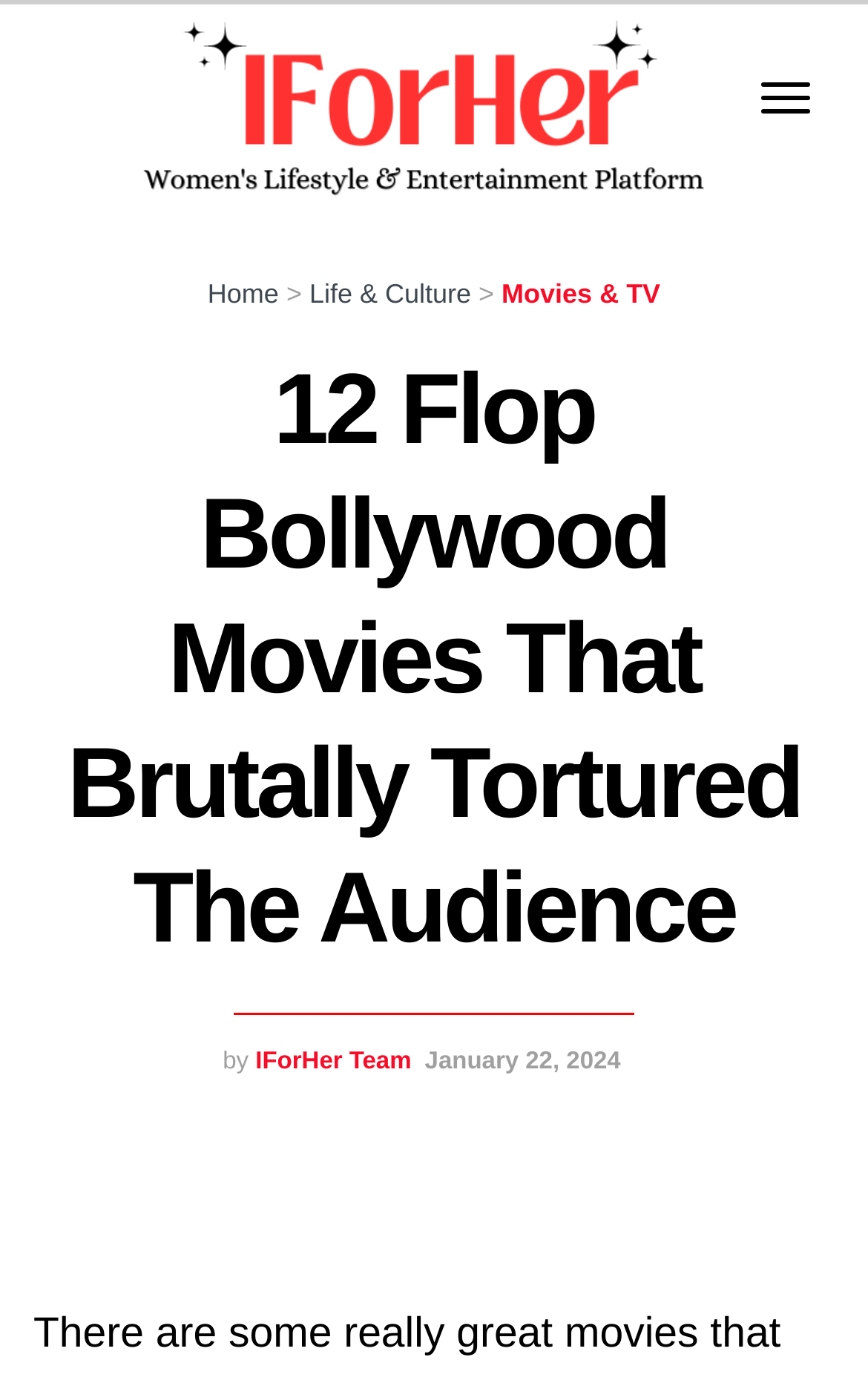Please reply with a single word or brief phrase to the question: 
Who wrote the article?

IForHer Team